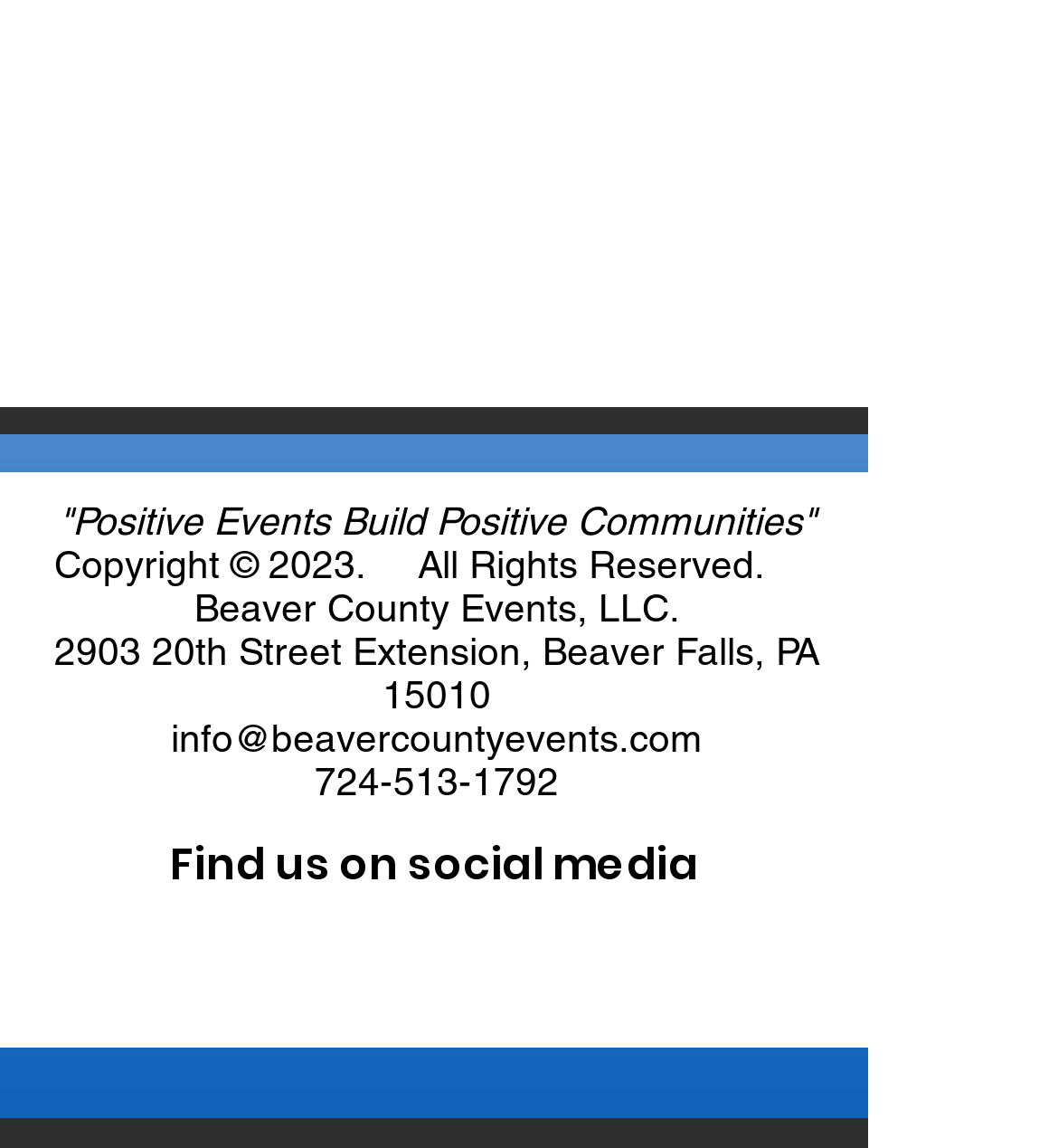What is the company name? Please answer the question using a single word or phrase based on the image.

Beaver County Events, LLC.